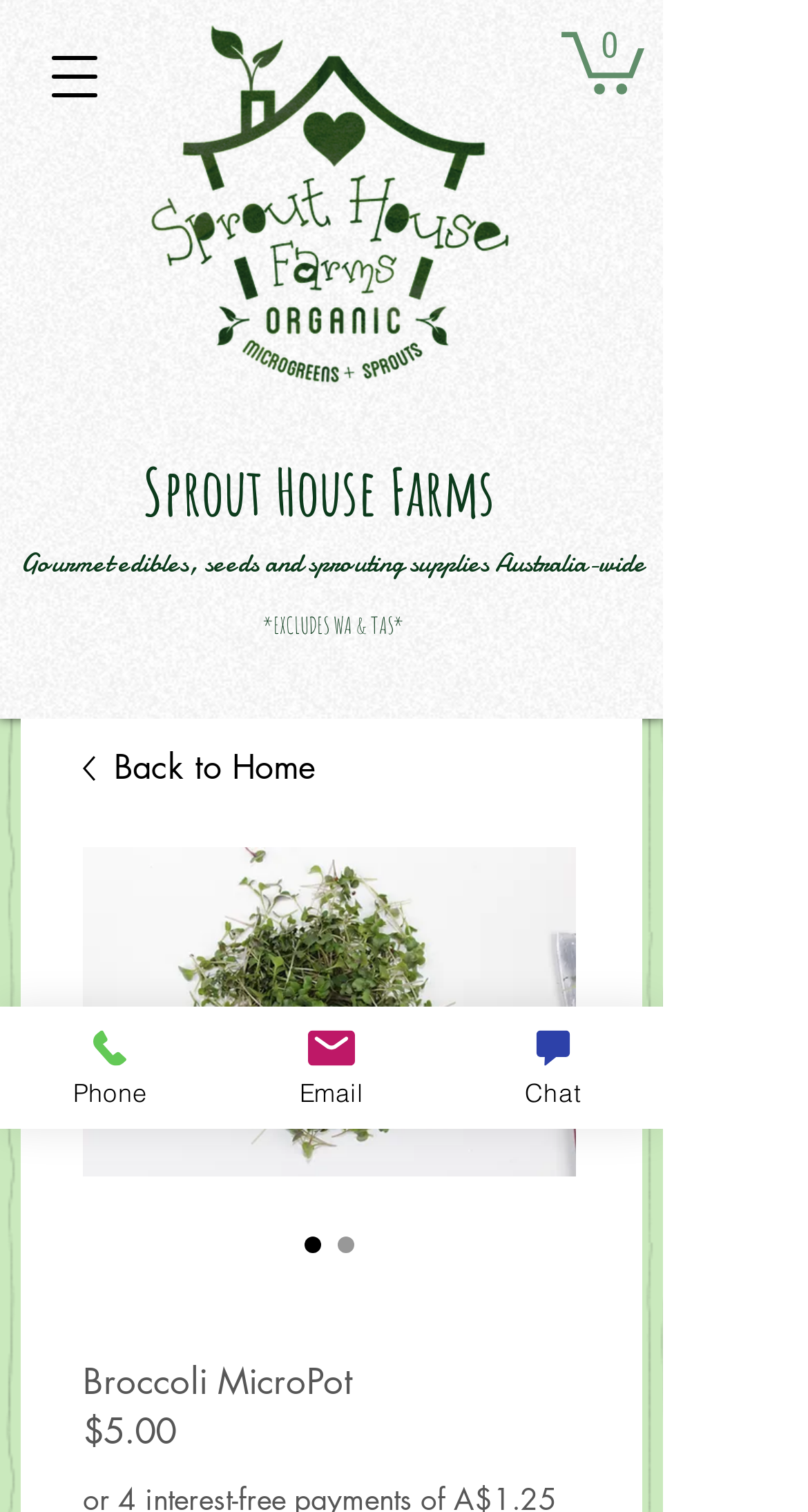How many contact methods are provided?
Using the information from the image, answer the question thoroughly.

The contact methods can be found at the bottom of the webpage, which includes a 'Phone' link, an 'Email' link, and a 'Chat' button, totaling three contact methods.